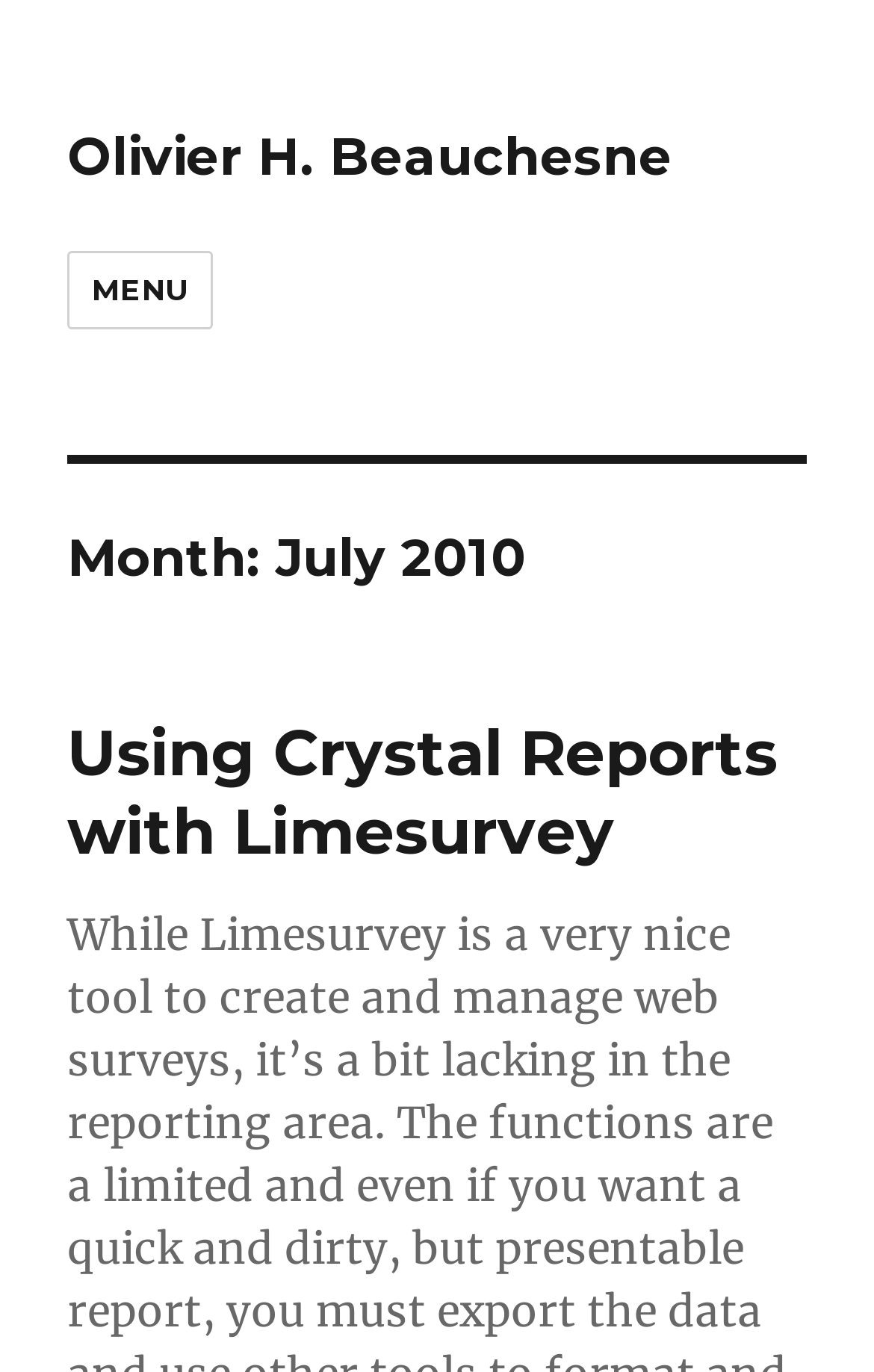Can you determine the main header of this webpage?

Month: July 2010